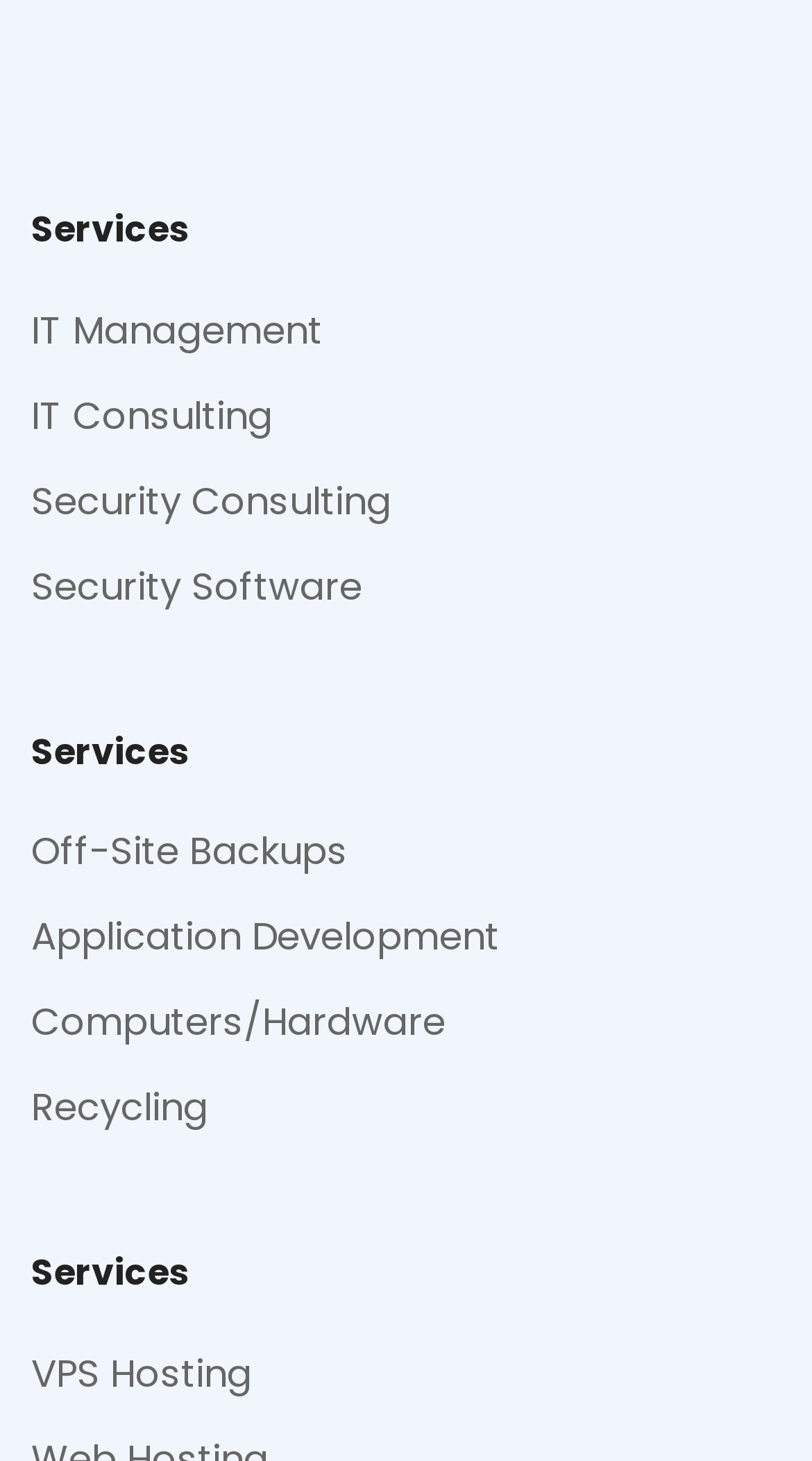Answer the following query concisely with a single word or phrase:
How many services are listed under the first 'Services' heading?

4